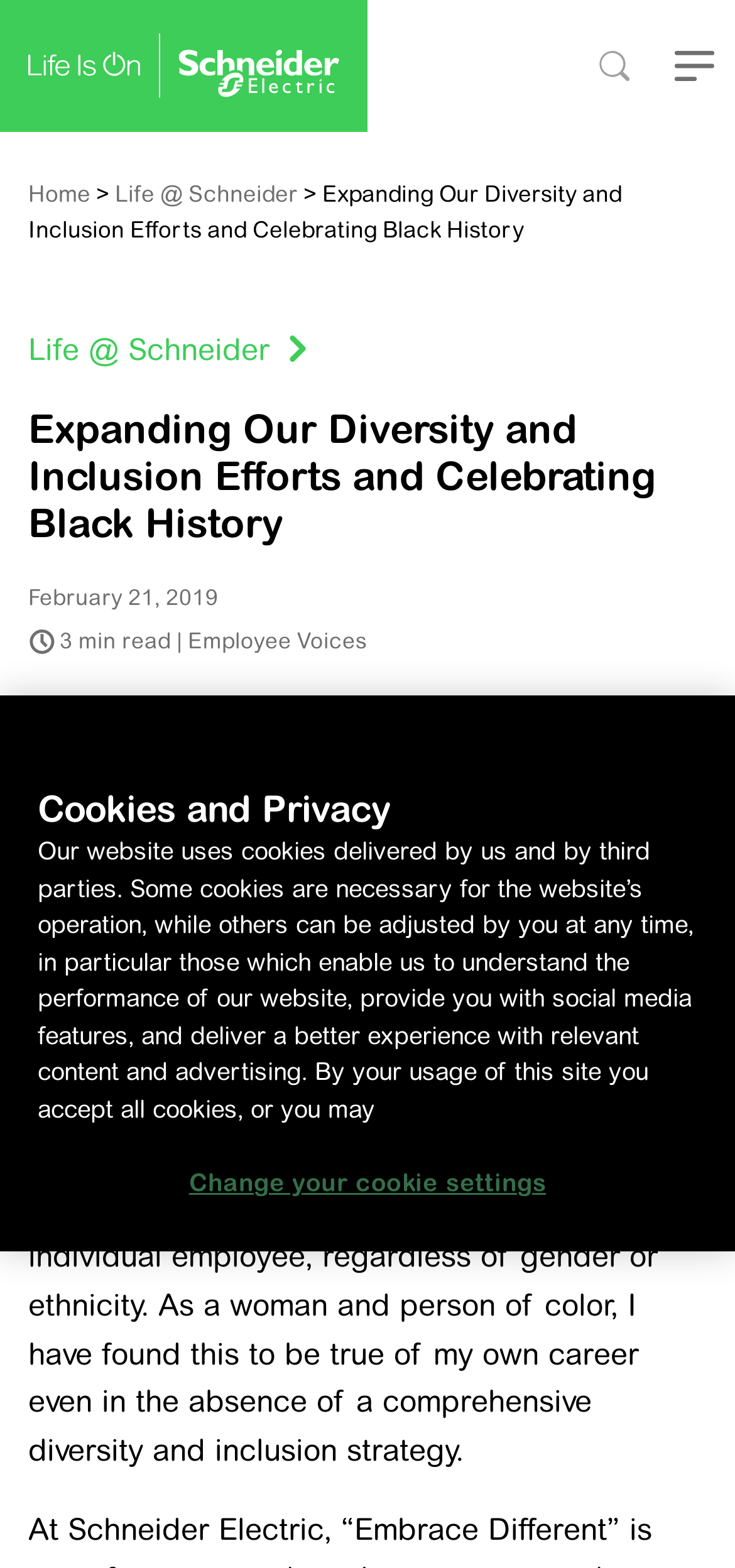Can you find the bounding box coordinates of the area I should click to execute the following instruction: "Search for a product"?

None